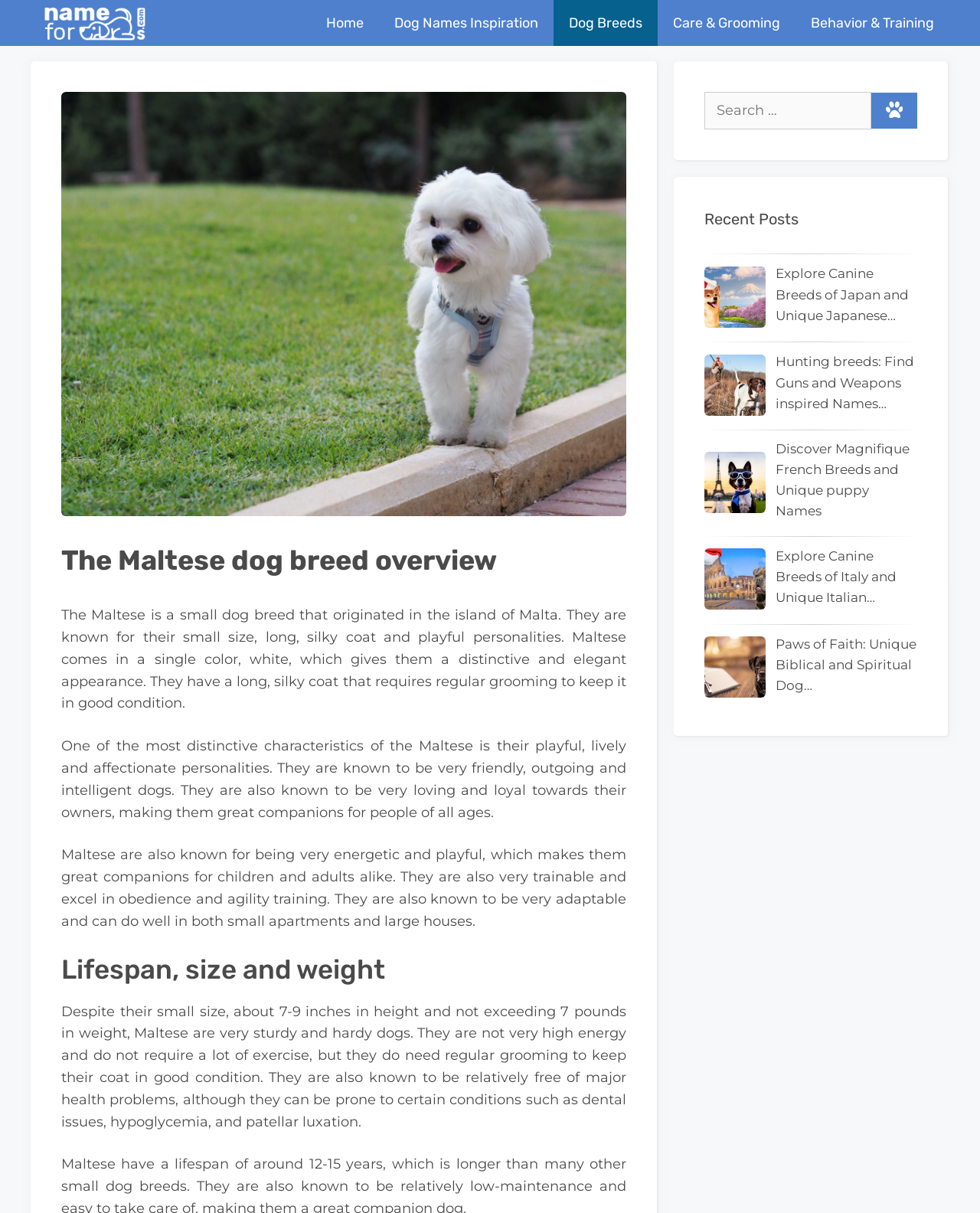What is the typical weight of a Maltese dog?
Please craft a detailed and exhaustive response to the question.

The static text 'Despite their small size, about 7-9 inches in height and not exceeding 7 pounds in weight, Maltese are very sturdy and hardy dogs.' provides the typical weight of a Maltese dog, which is 7 pounds.